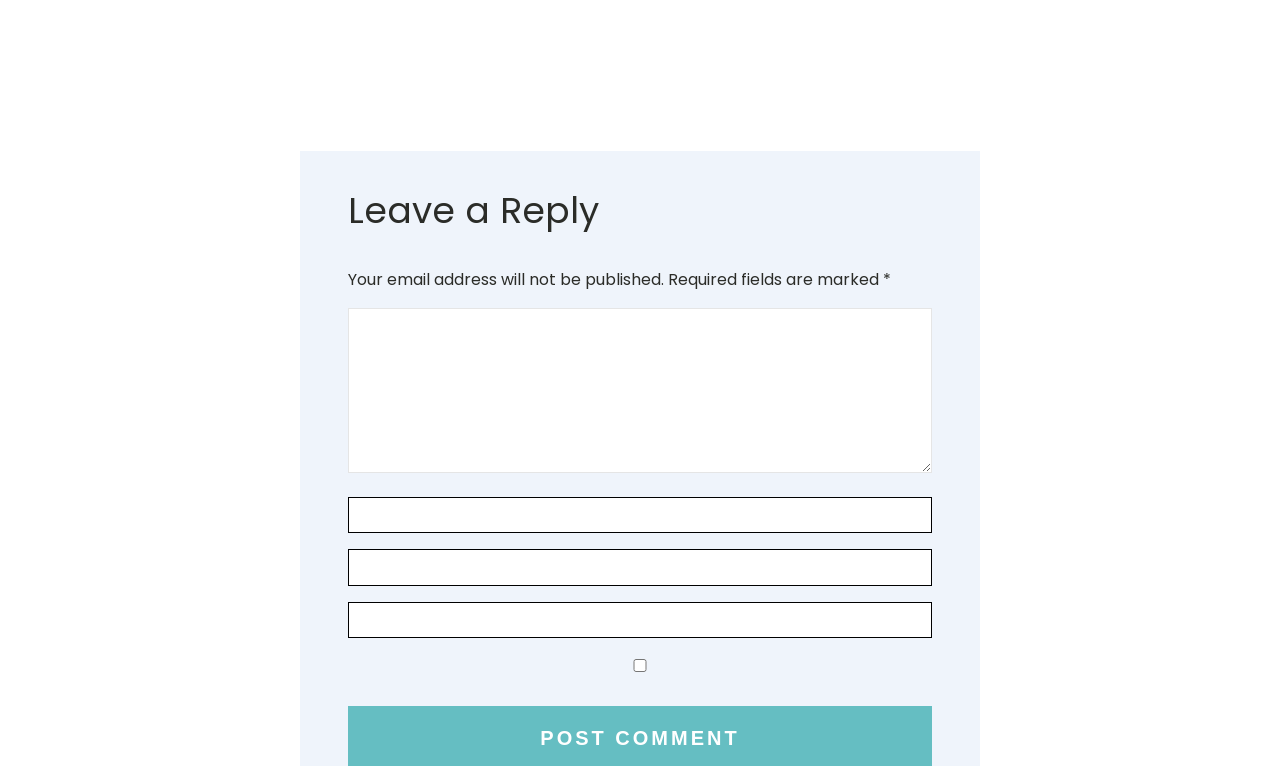What is the purpose of the 'POST COMMENT' button?
Give a one-word or short phrase answer based on the image.

To submit a comment